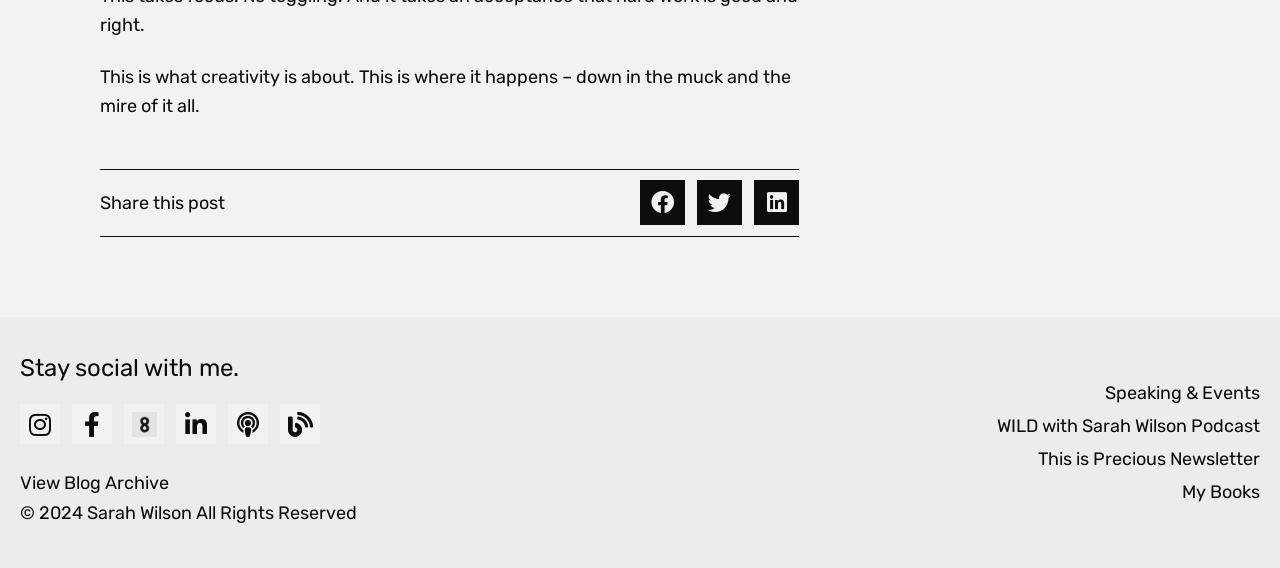Locate the bounding box coordinates of the clickable region to complete the following instruction: "Check out the Podcast."

[0.178, 0.712, 0.209, 0.782]